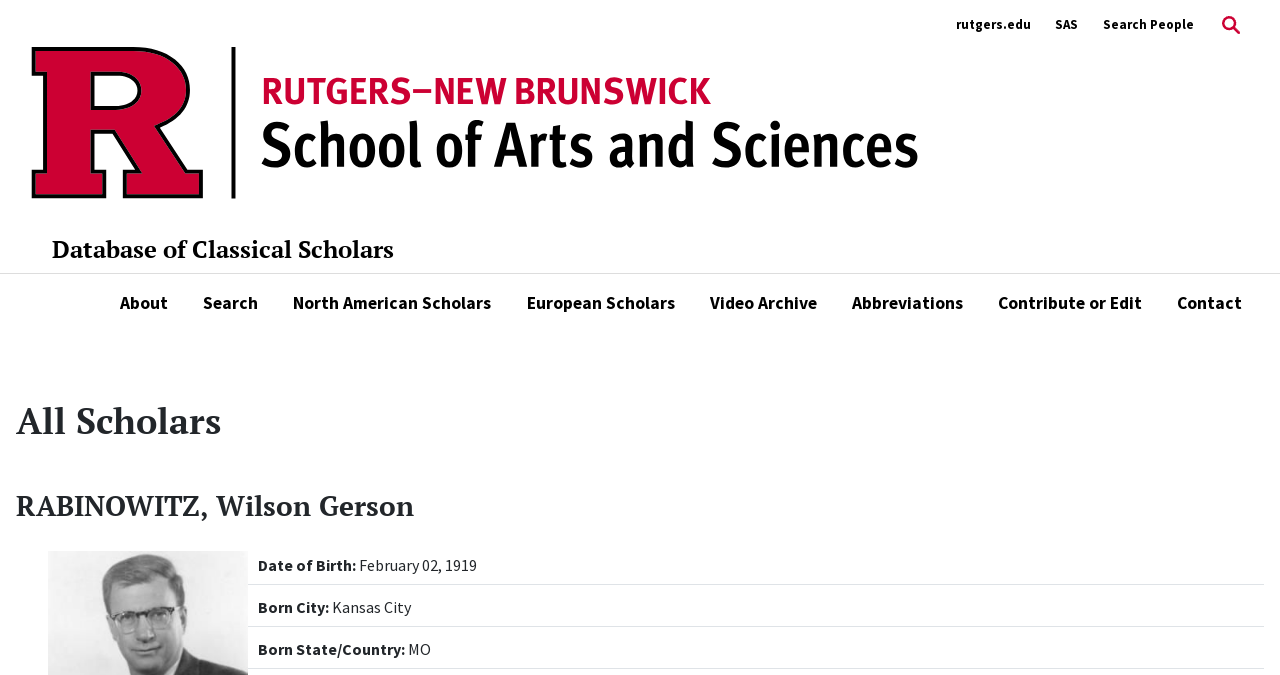Please find the bounding box coordinates for the clickable element needed to perform this instruction: "Contact the database administrators".

[0.92, 0.43, 0.971, 0.469]